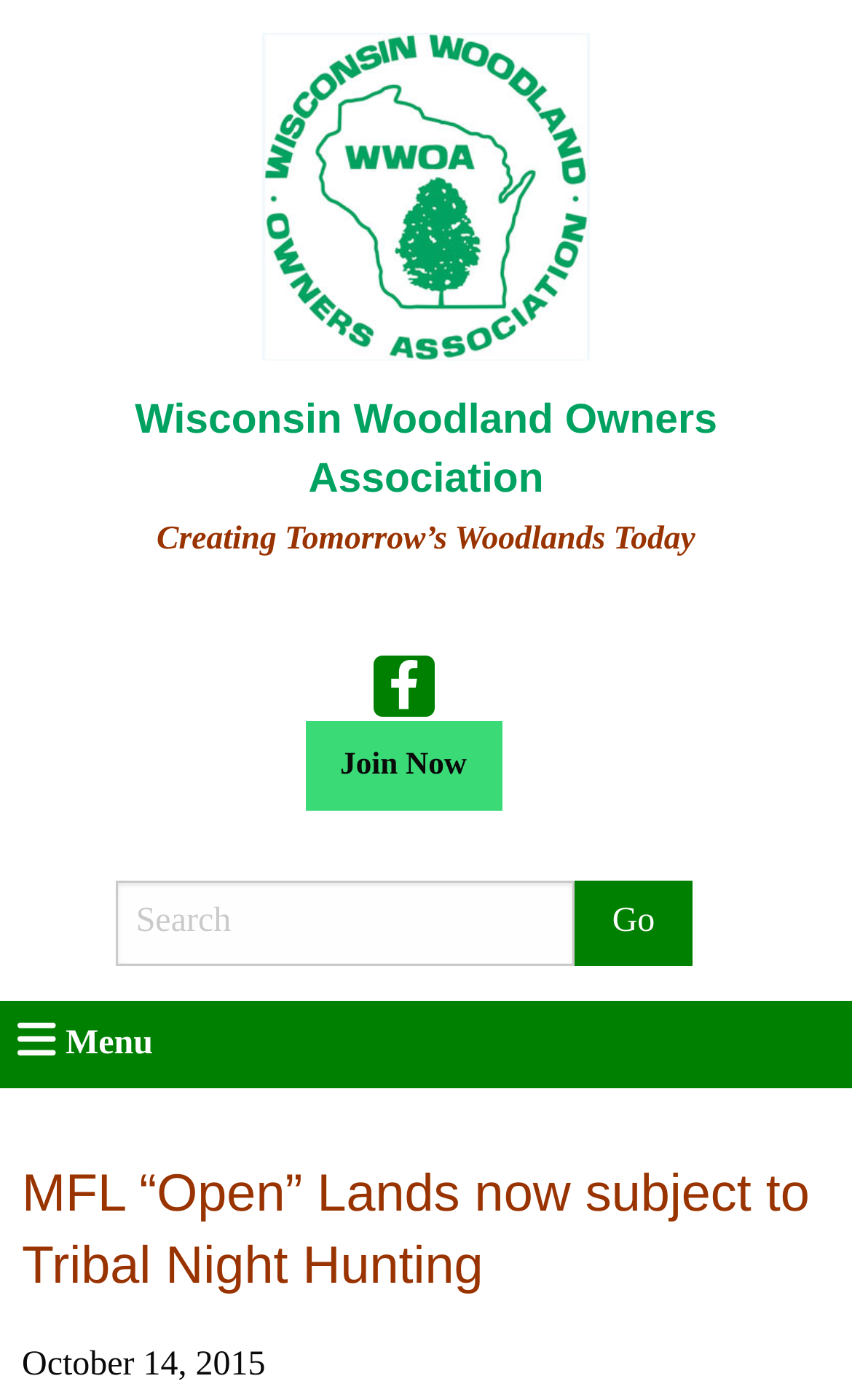Can you locate the main headline on this webpage and provide its text content?

MFL “Open” Lands now subject to Tribal Night Hunting